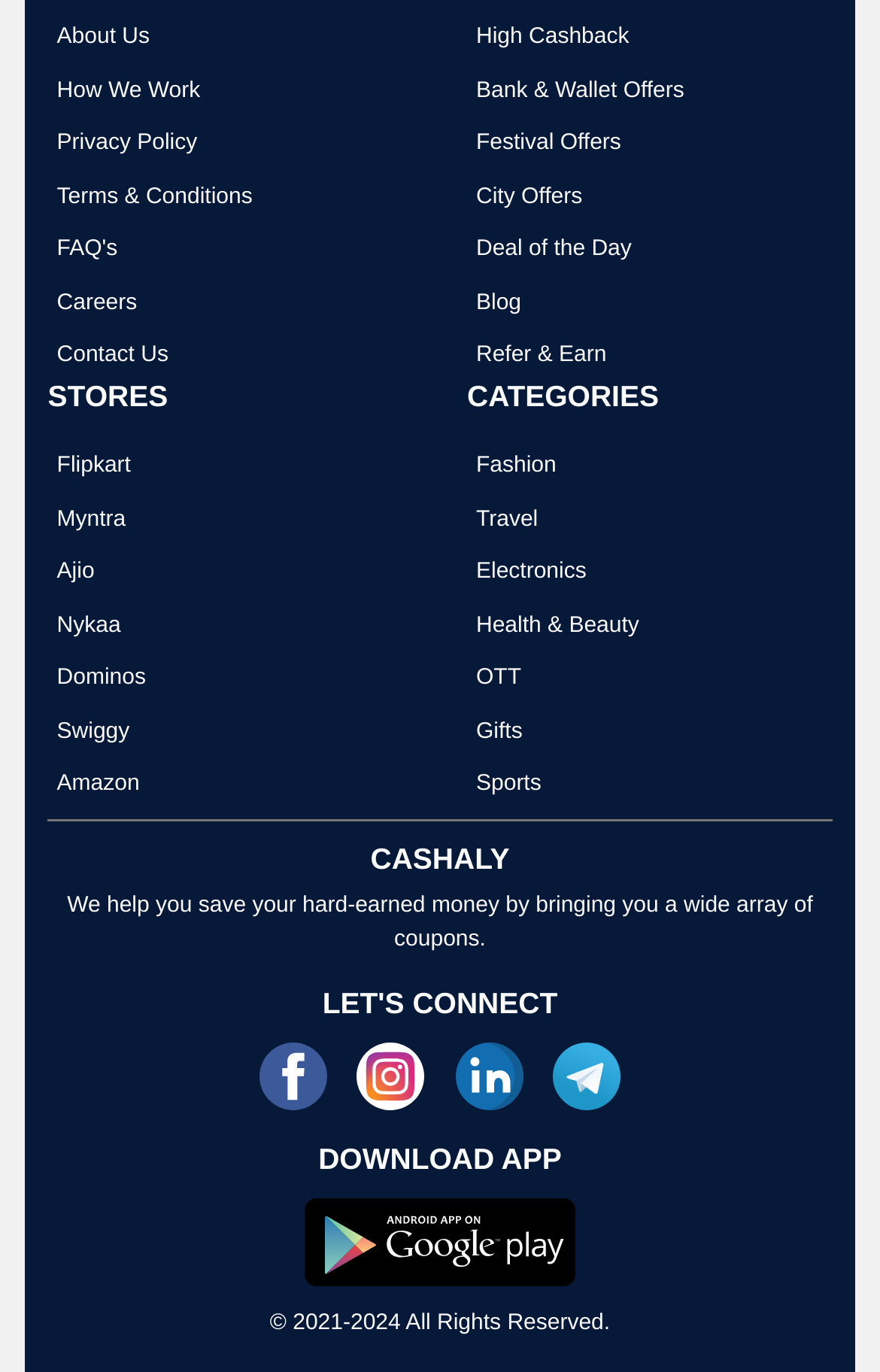Please identify the bounding box coordinates of the element's region that needs to be clicked to fulfill the following instruction: "visit Nantucket Magazine website". The bounding box coordinates should consist of four float numbers between 0 and 1, i.e., [left, top, right, bottom].

None